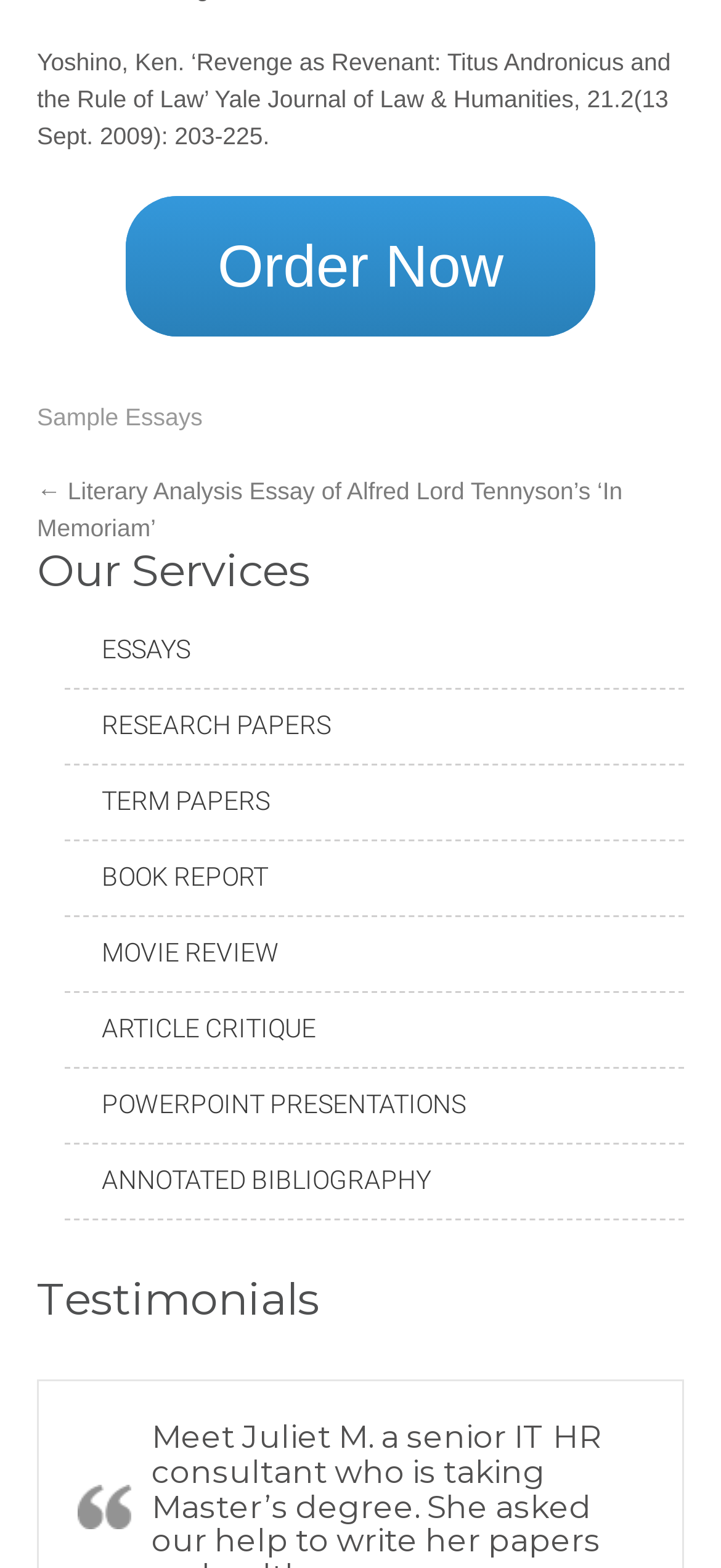Please determine the bounding box coordinates, formatted as (top-left x, top-left y, bottom-right x, bottom-right y), with all values as floating point numbers between 0 and 1. Identify the bounding box of the region described as: Essays

[0.141, 0.404, 0.264, 0.423]